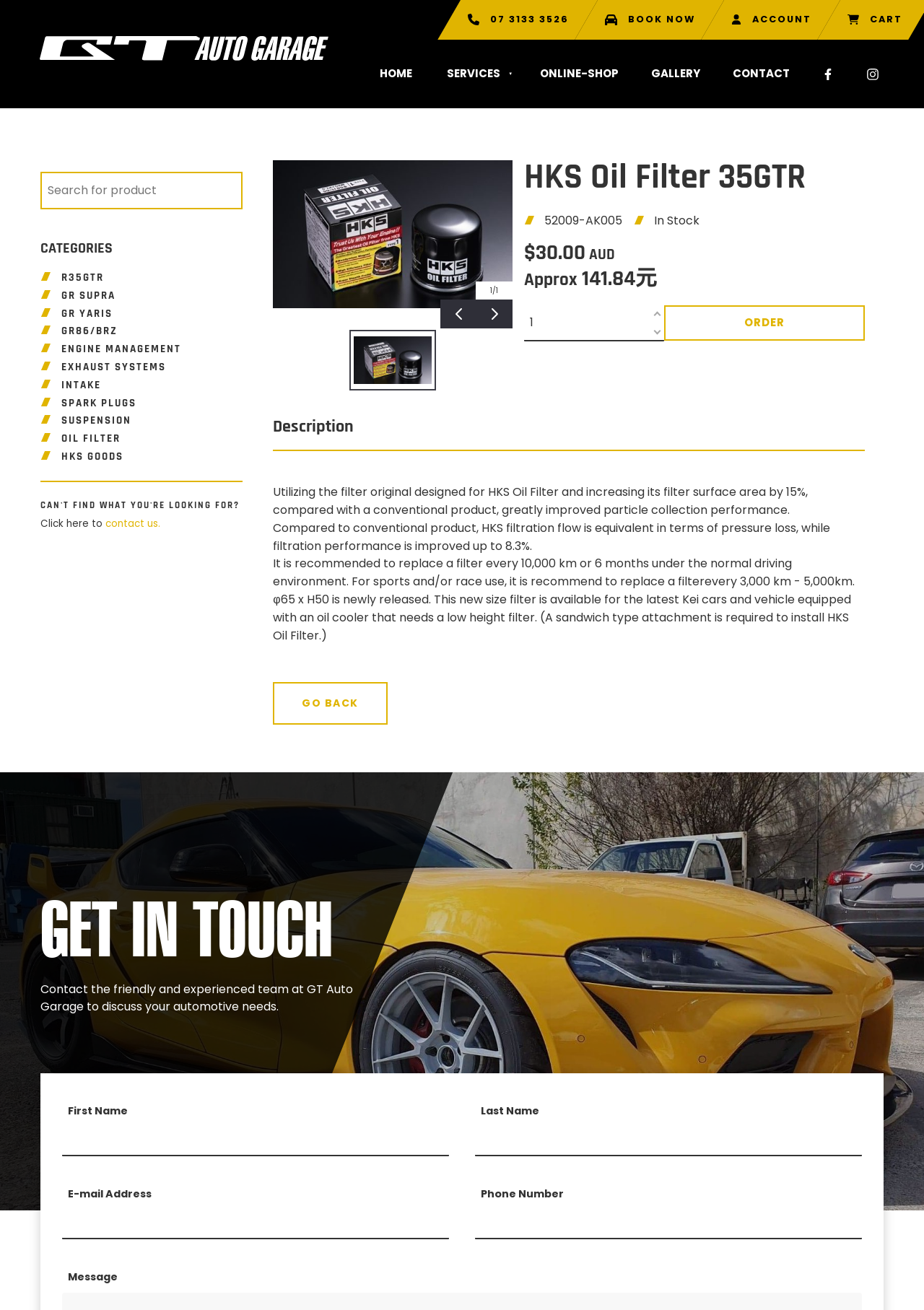Predict the bounding box of the UI element based on the description: "07 3133 3526". The coordinates should be four float numbers between 0 and 1, formatted as [left, top, right, bottom].

[0.498, 0.0, 0.647, 0.03]